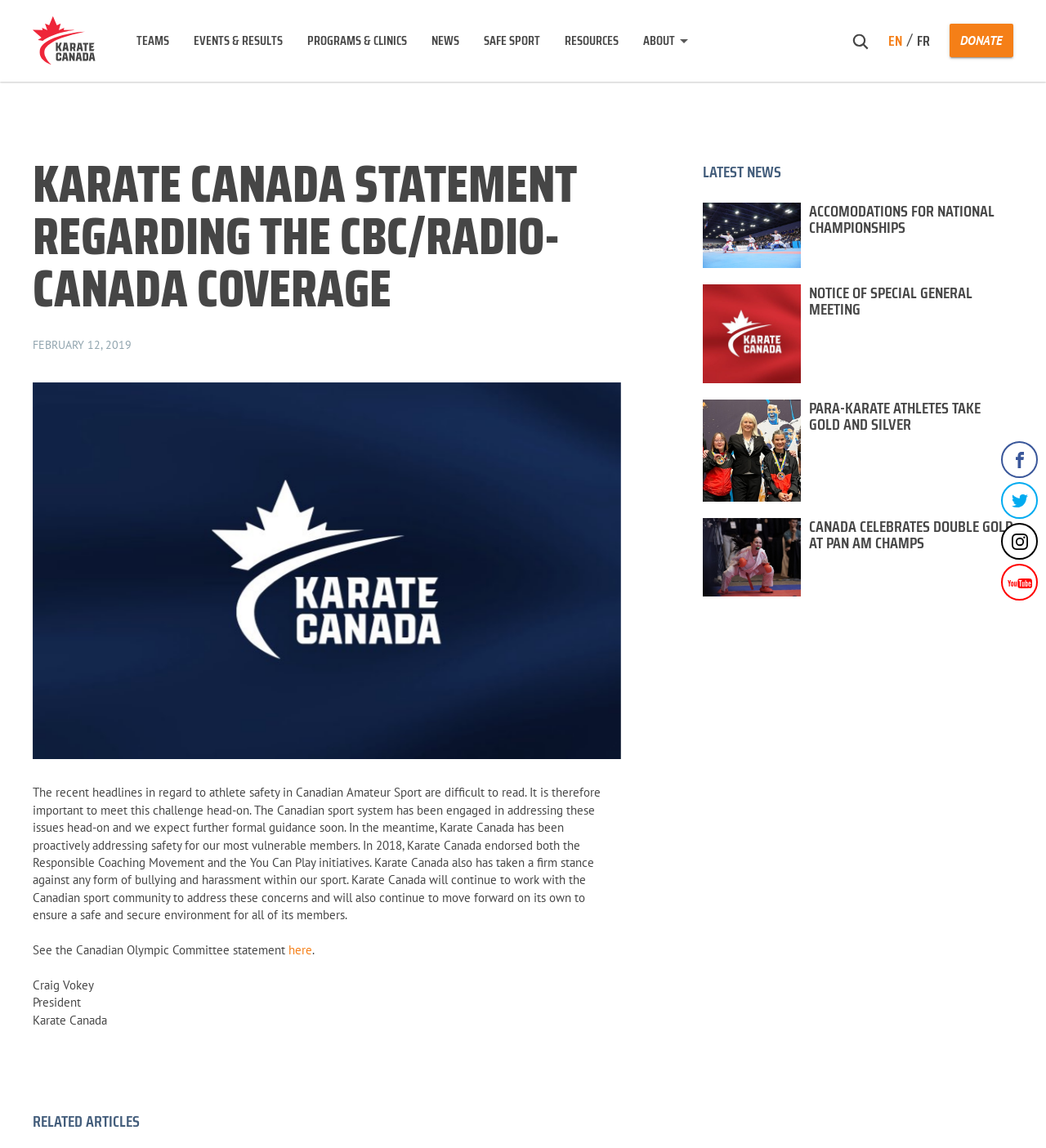Please specify the bounding box coordinates of the region to click in order to perform the following instruction: "Click the TEAMS link".

[0.13, 0.023, 0.162, 0.049]